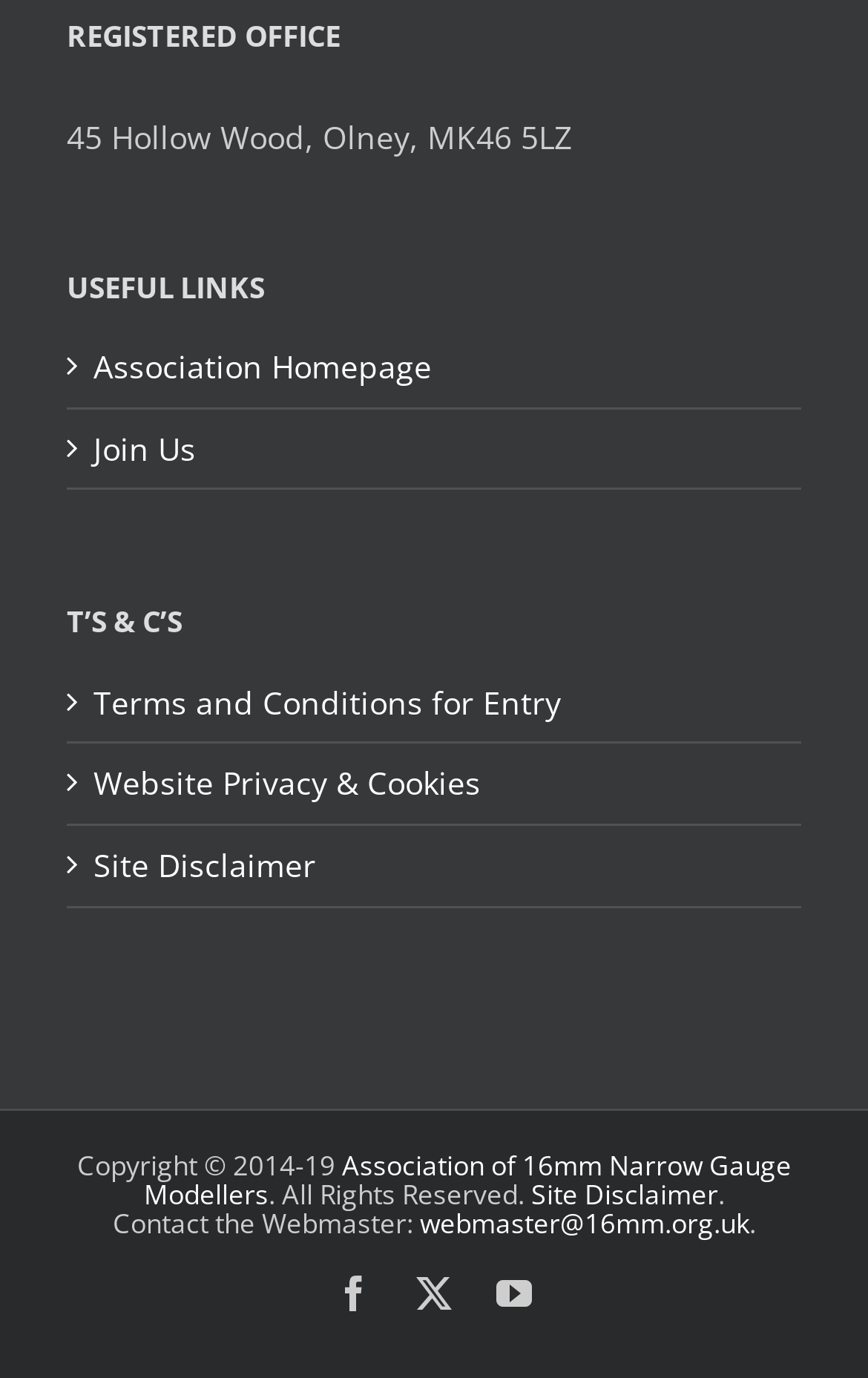What are the useful links provided?
Can you give a detailed and elaborate answer to the question?

The useful links are listed under the 'USEFUL LINKS' heading, which includes links to the 'Association Homepage' and 'Join Us'.